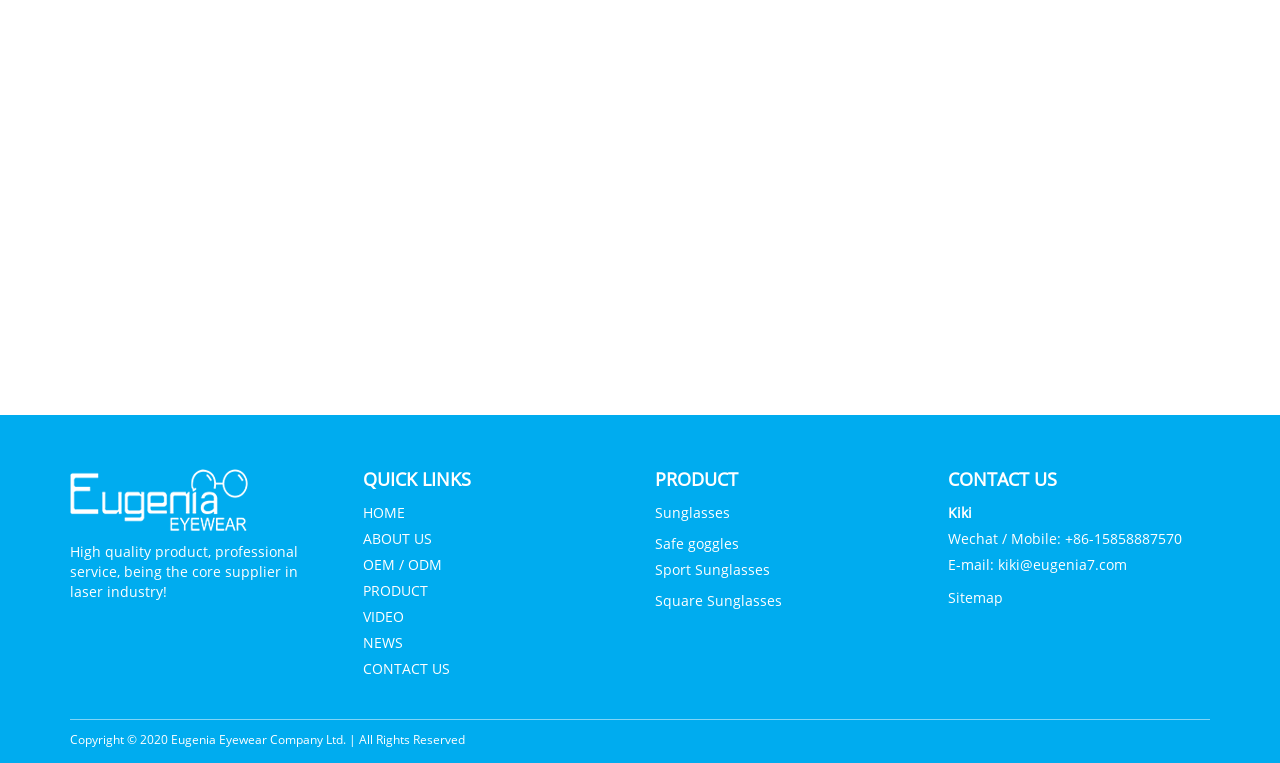Using the provided element description, identify the bounding box coordinates as (top-left x, top-left y, bottom-right x, bottom-right y). Ensure all values are between 0 and 1. Description: OEM / ODM

[0.283, 0.727, 0.345, 0.752]